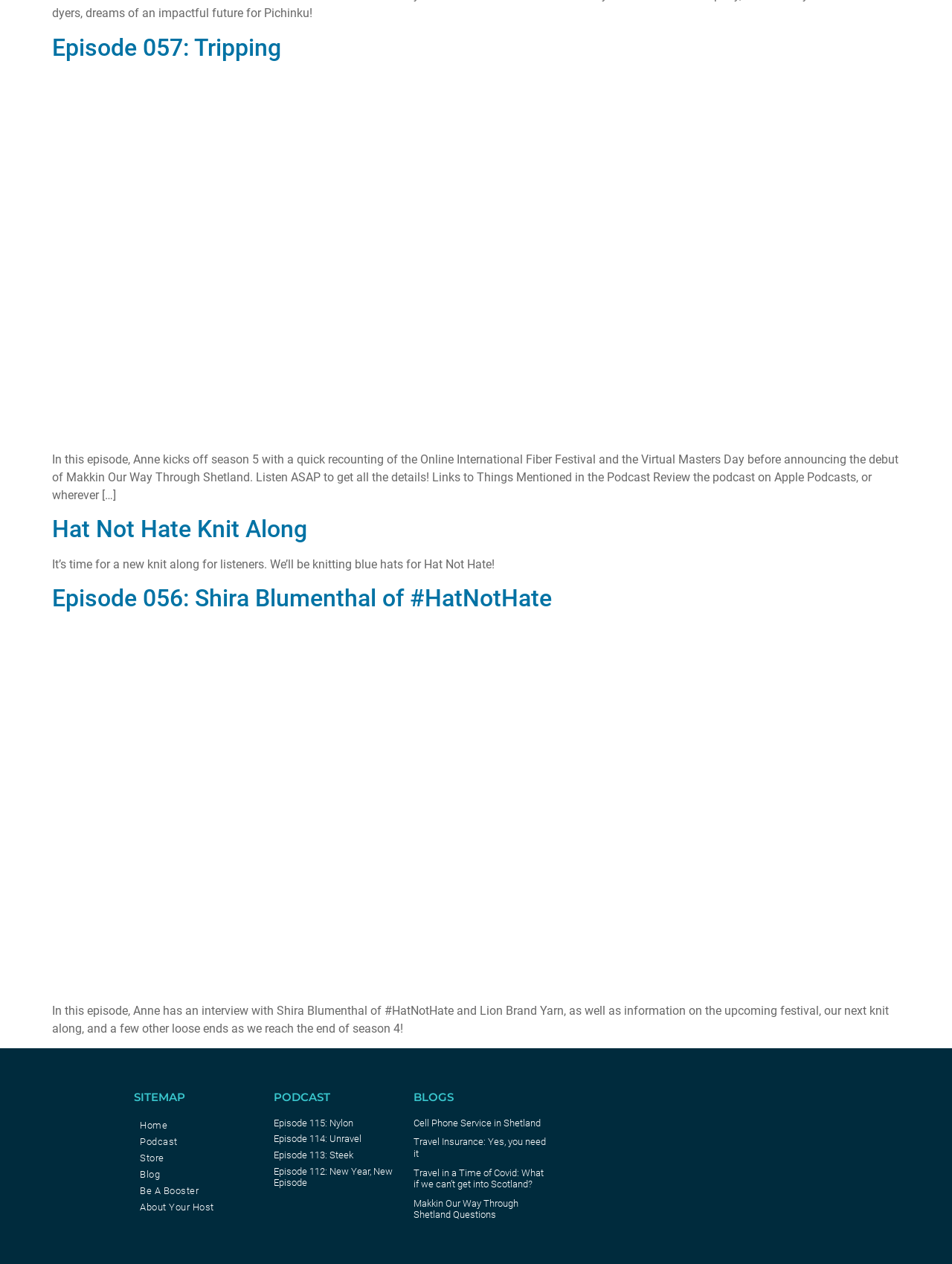Please identify the bounding box coordinates of the element on the webpage that should be clicked to follow this instruction: "Read the 'Cell Phone Service in Shetland' blog post". The bounding box coordinates should be given as four float numbers between 0 and 1, formatted as [left, top, right, bottom].

[0.434, 0.884, 0.568, 0.893]